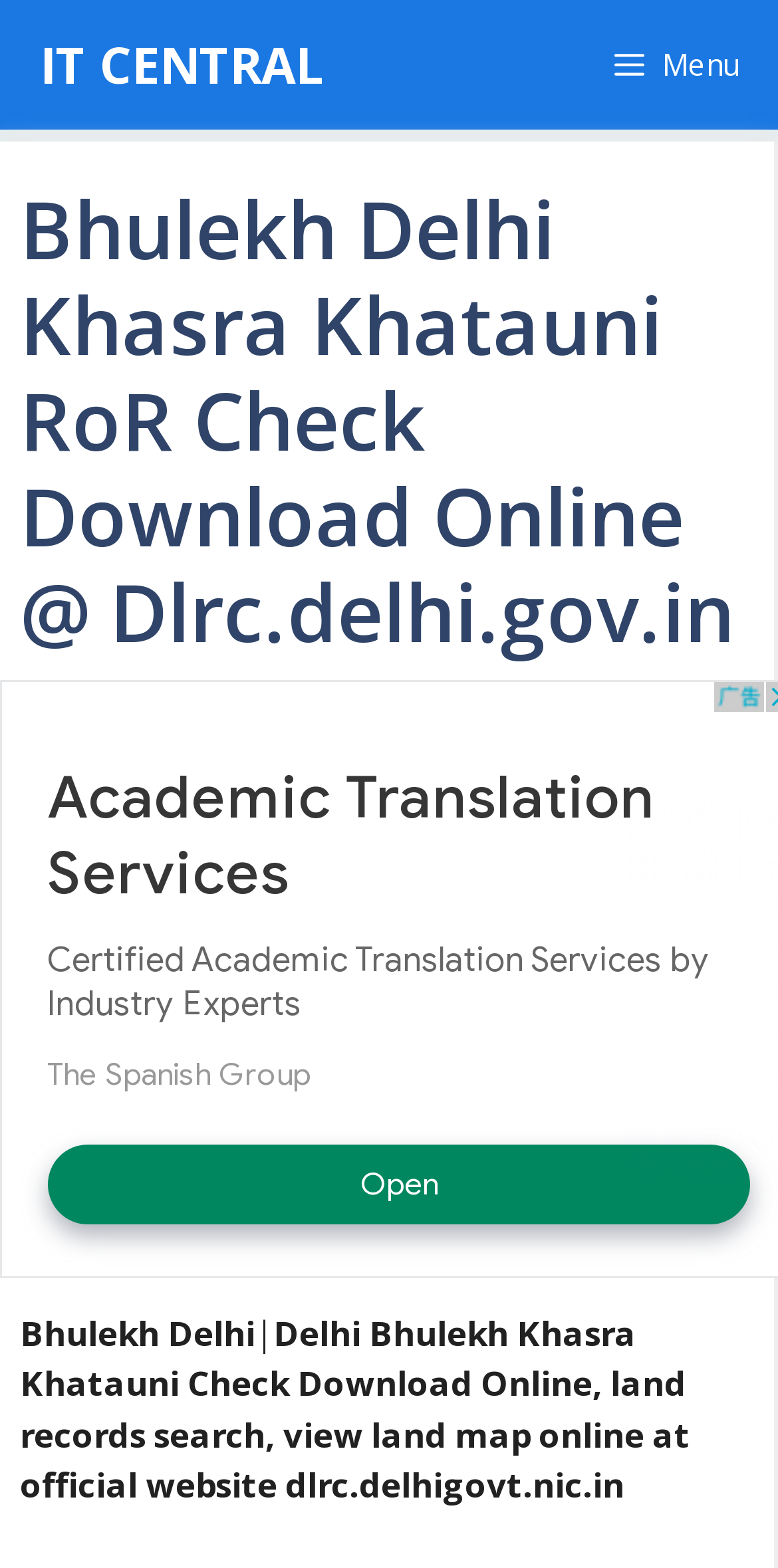Is the website related to IT?
Based on the screenshot, provide your answer in one word or phrase.

Yes